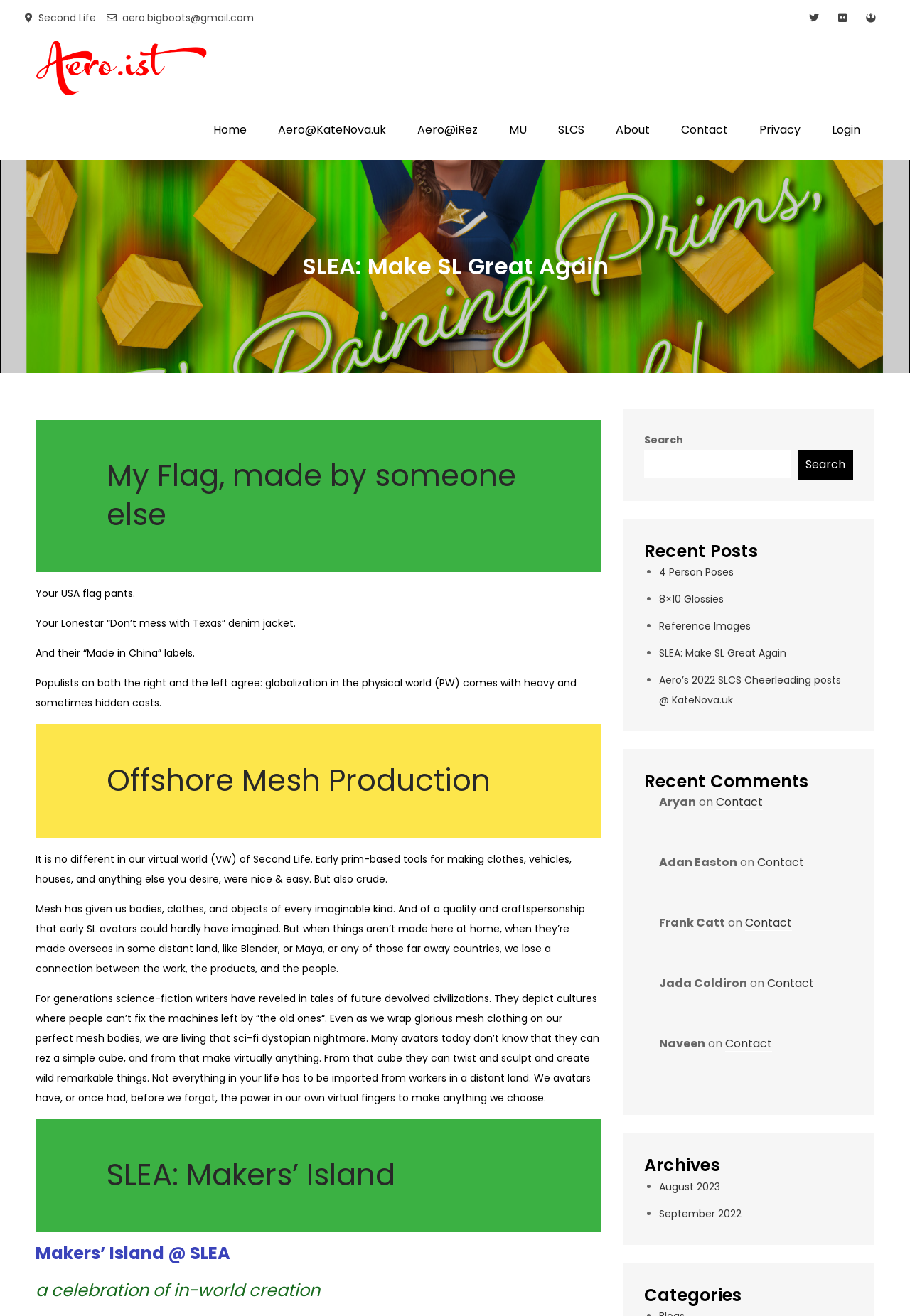Please find the bounding box coordinates of the section that needs to be clicked to achieve this instruction: "Click on the 'Home' link".

[0.219, 0.076, 0.287, 0.121]